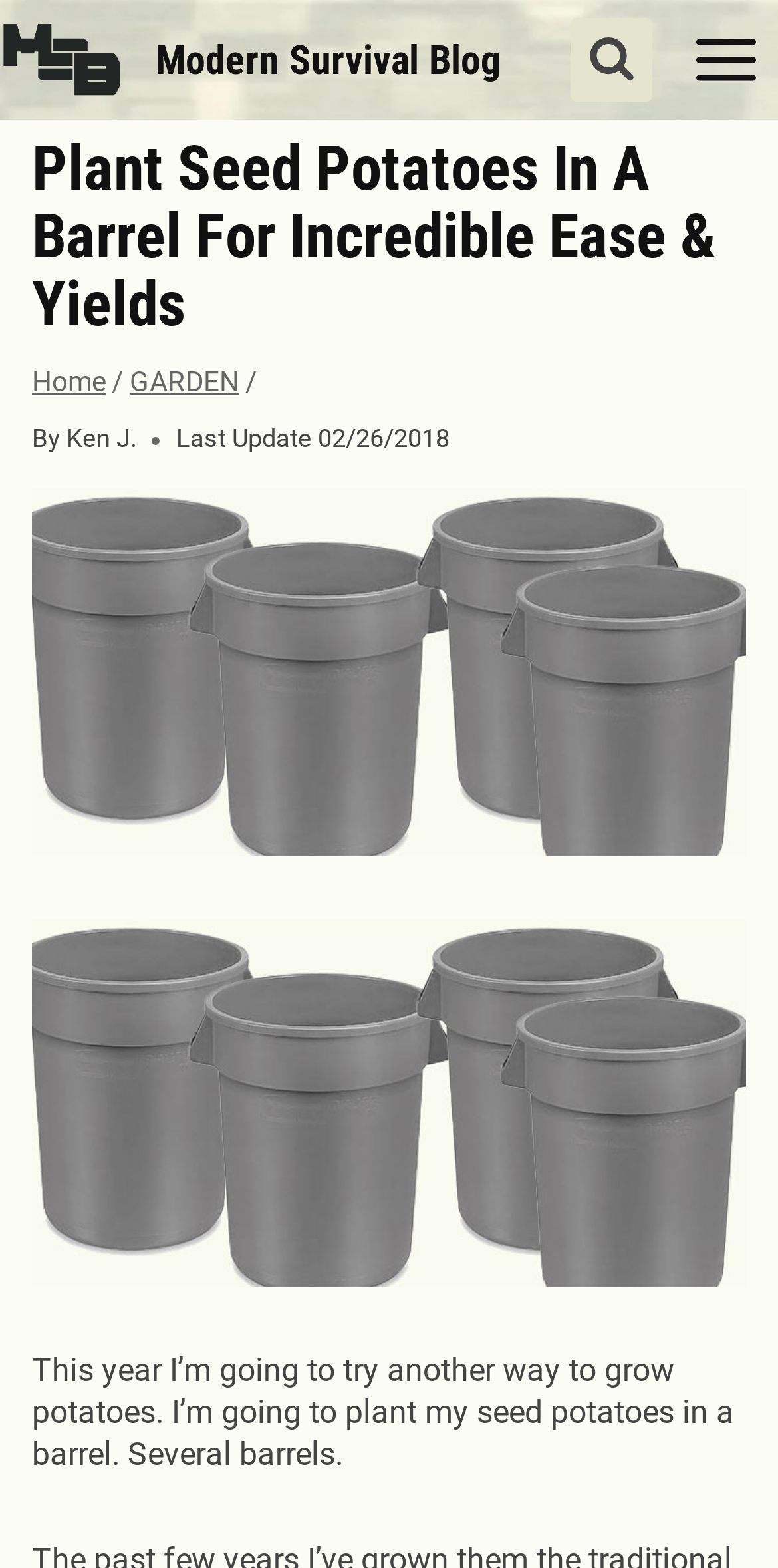What is the category of the webpage? From the image, respond with a single word or brief phrase.

GARDEN